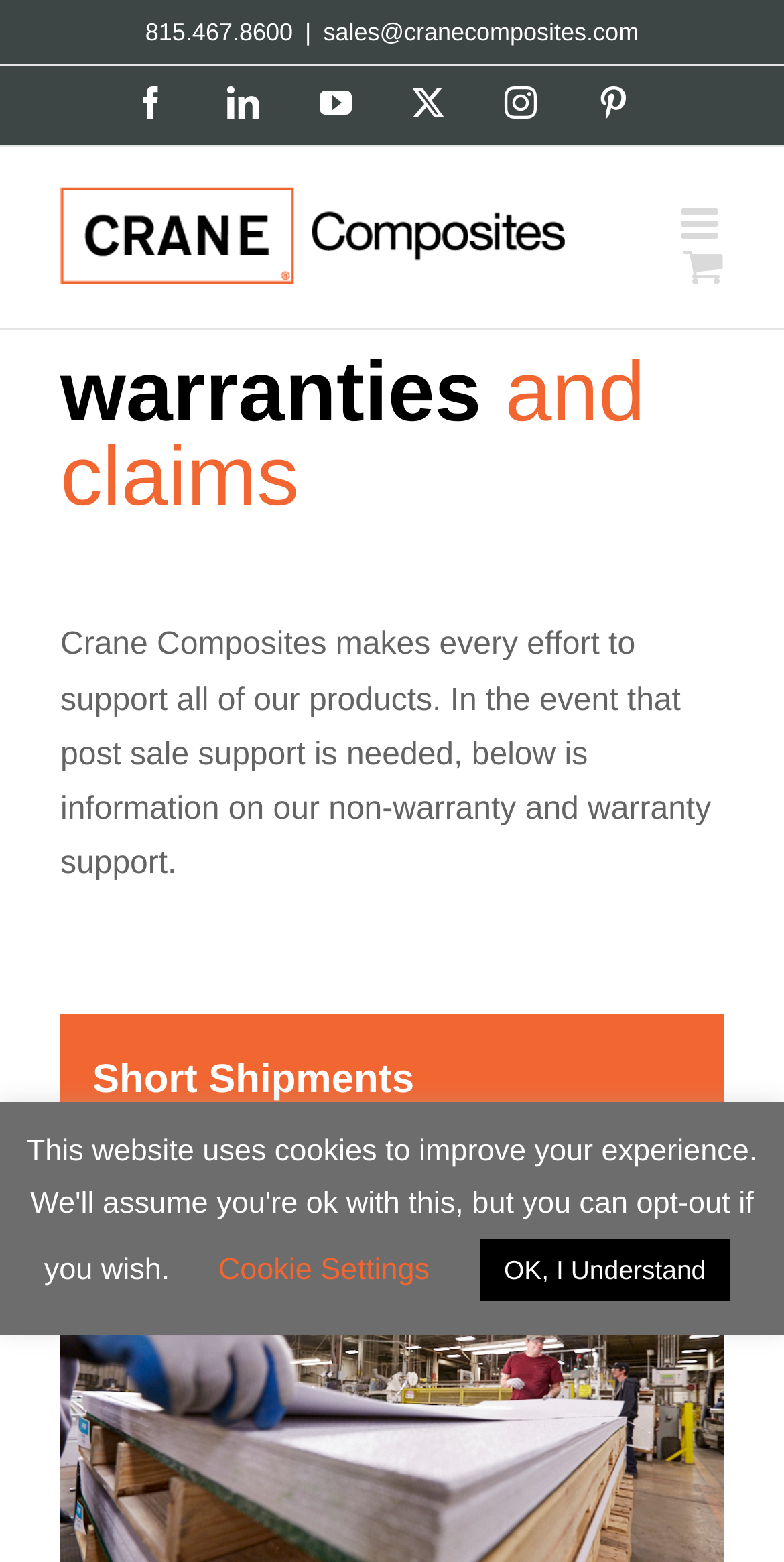How many social media links are on the webpage?
Respond with a short answer, either a single word or a phrase, based on the image.

6